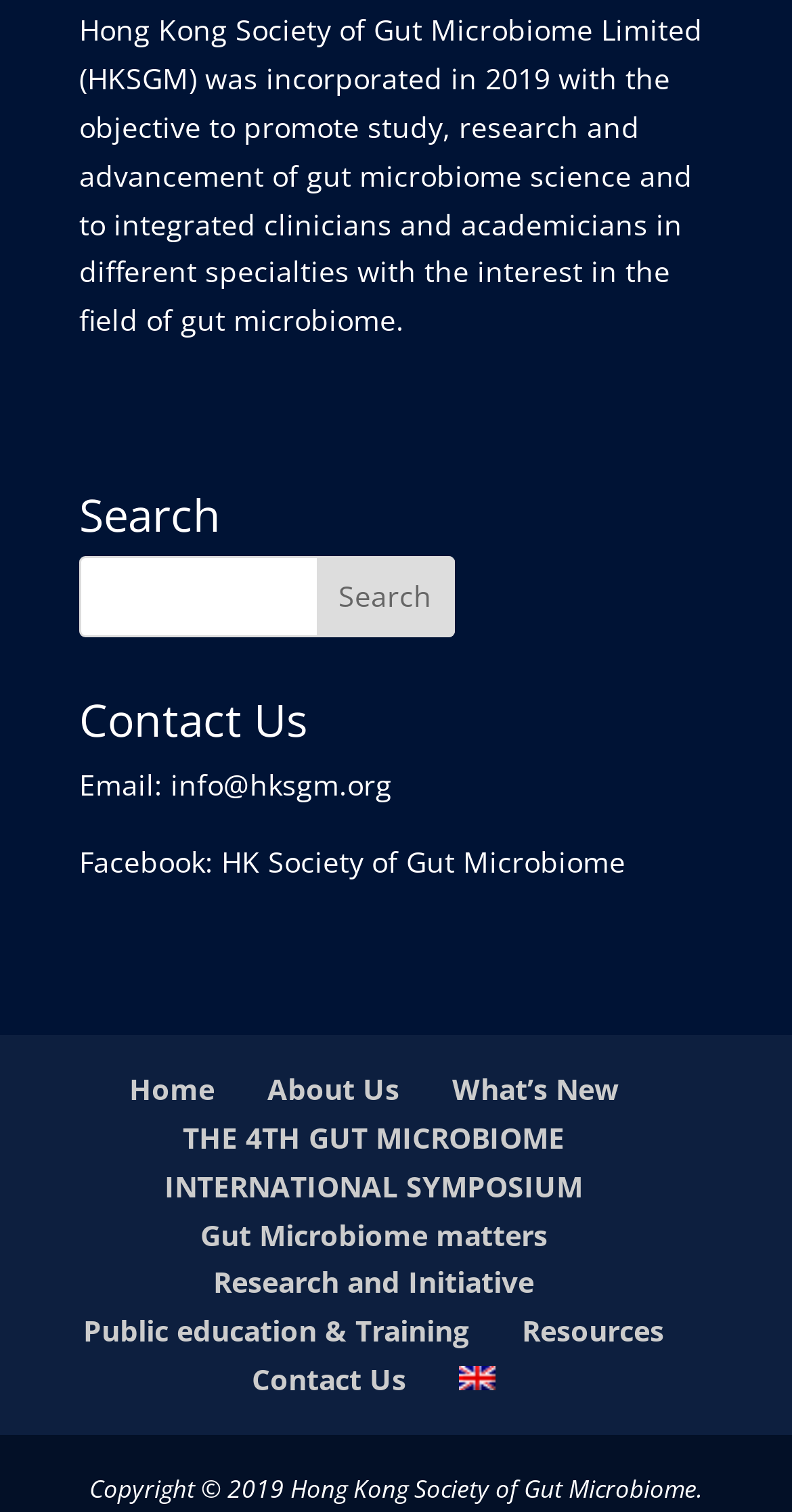From the webpage screenshot, predict the bounding box of the UI element that matches this description: "Resources​".

[0.659, 0.867, 0.838, 0.893]